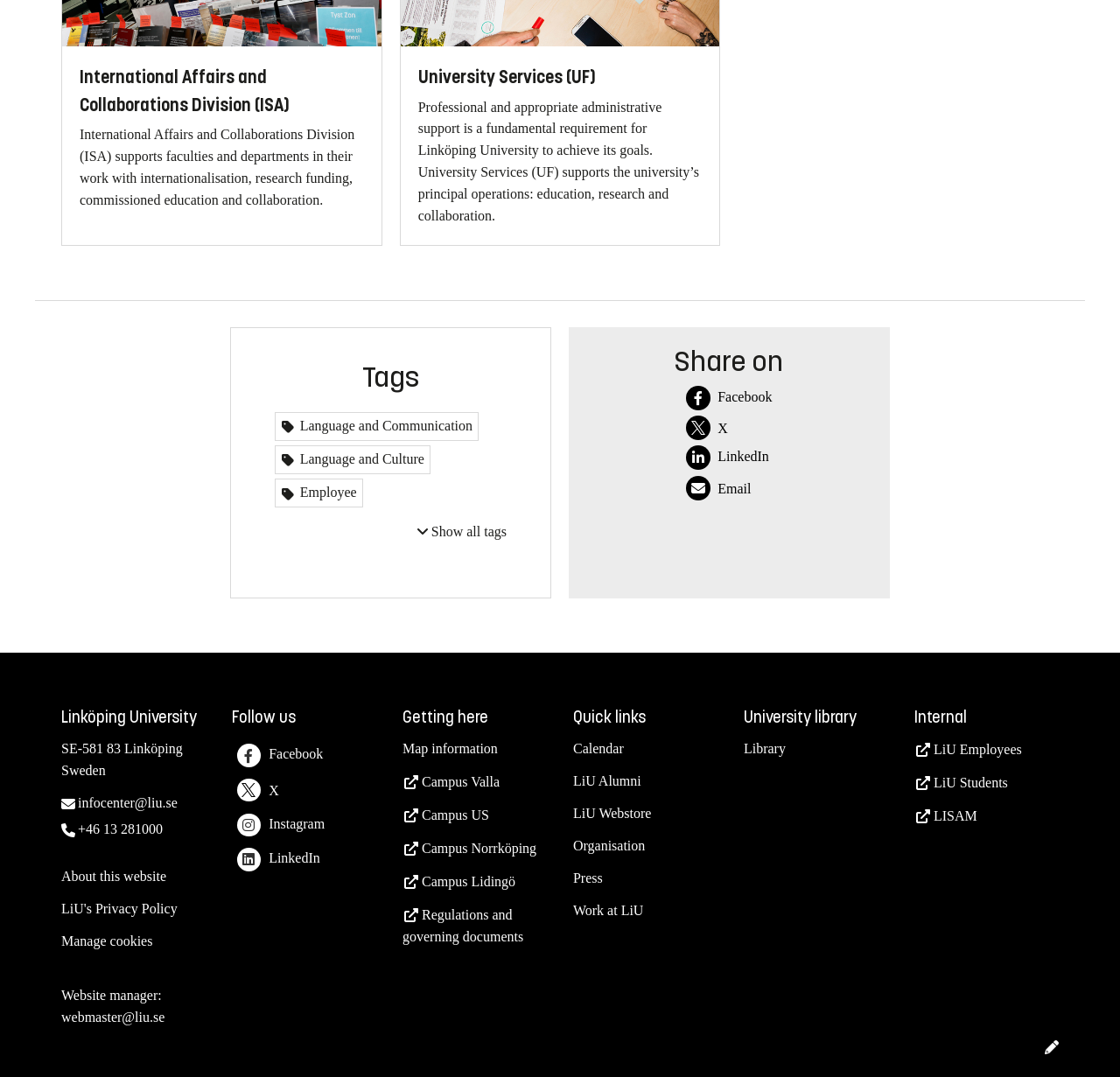Give the bounding box coordinates for the element described by: "Campus Lidingö".

[0.359, 0.812, 0.46, 0.826]